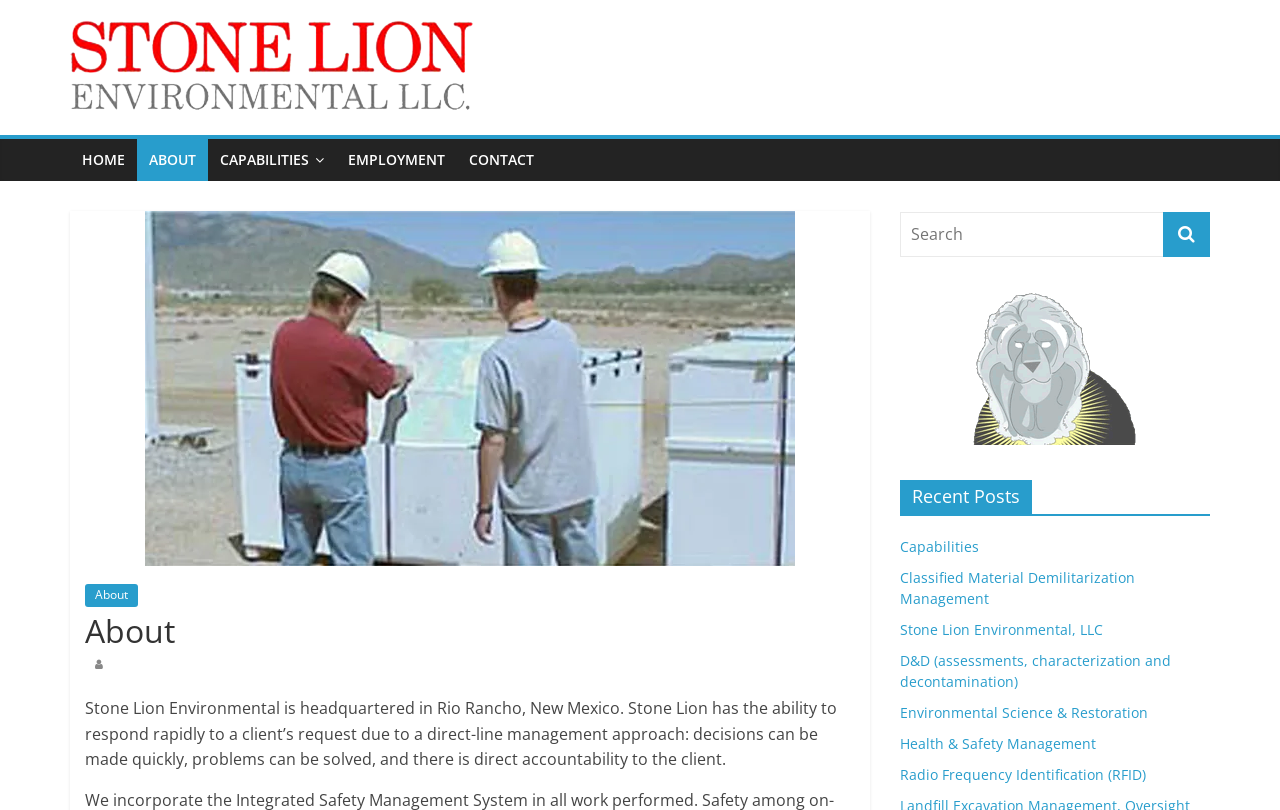Find the bounding box coordinates for the area that must be clicked to perform this action: "Click the HOME link".

[0.055, 0.172, 0.107, 0.224]